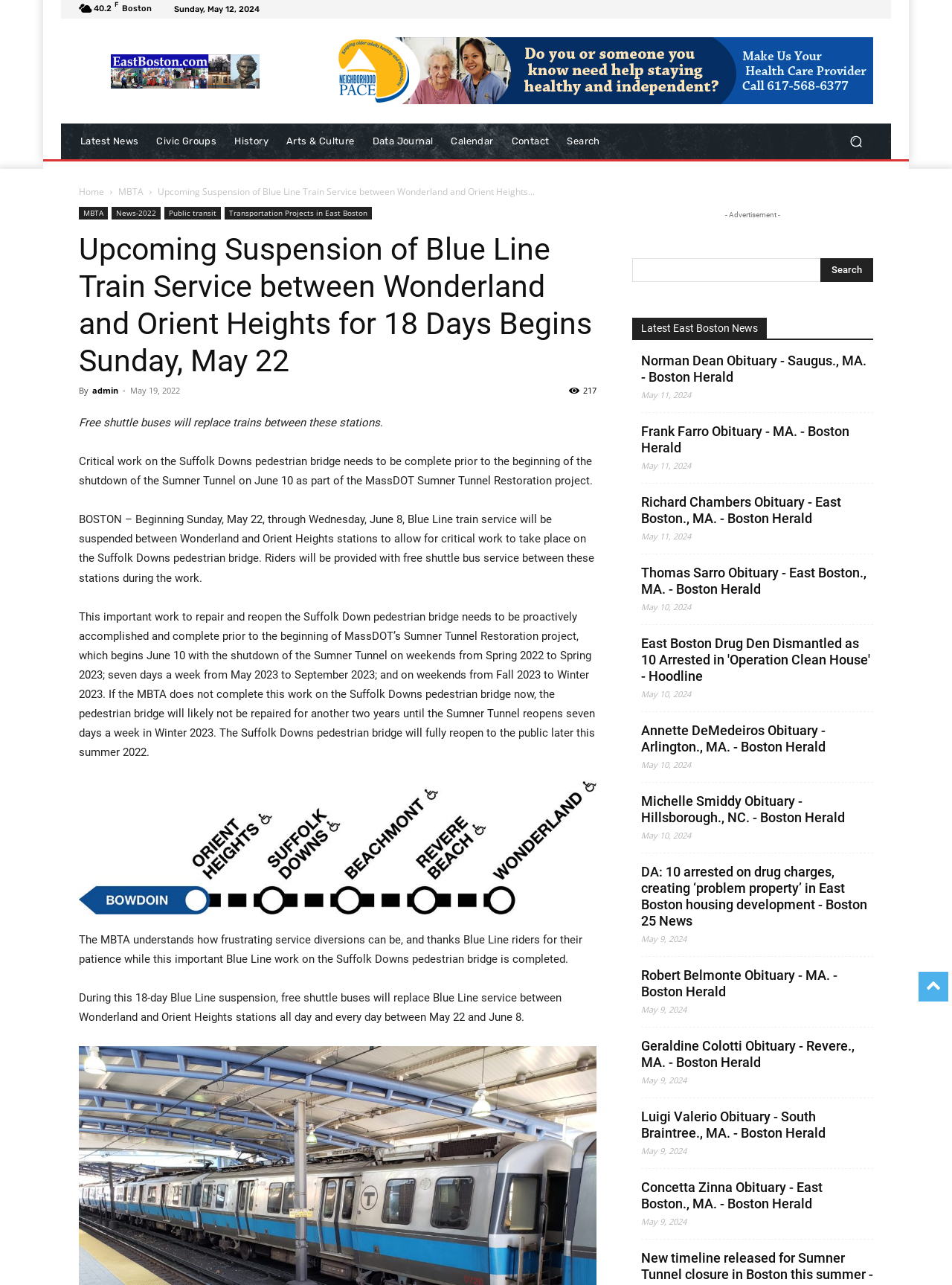Using the format (top-left x, top-left y, bottom-right x, bottom-right y), provide the bounding box coordinates for the described UI element. All values should be floating point numbers between 0 and 1: Latest East Boston News

[0.664, 0.247, 0.805, 0.263]